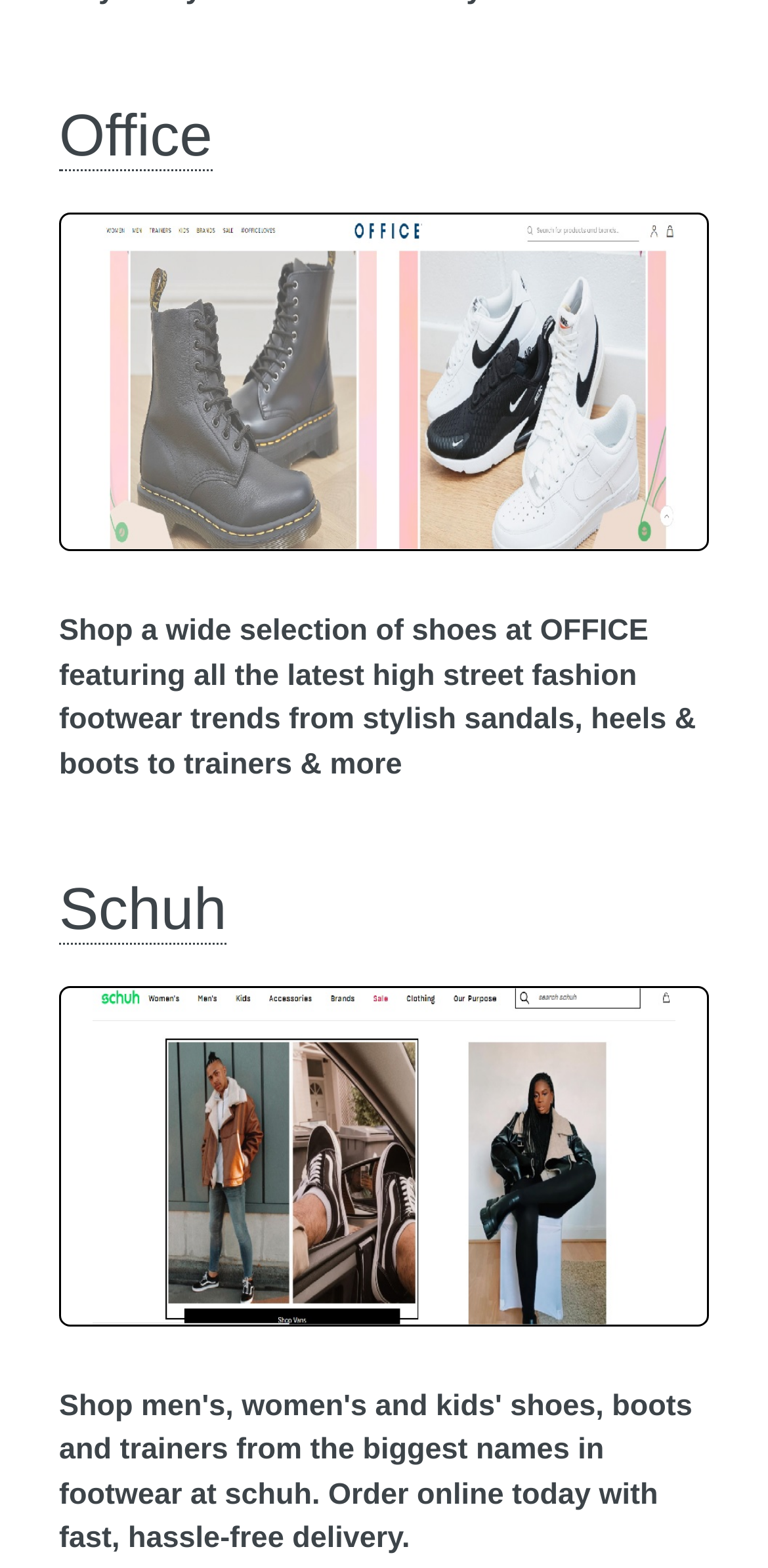What is the main category of products?
Look at the webpage screenshot and answer the question with a detailed explanation.

Based on the webpage content, I can see that there are multiple sections with headings 'Office' and 'Schuh', and each section has a description and an image. The descriptions mention 'shoes' and 'footwear trends', which suggests that the main category of products on this webpage is shoes.